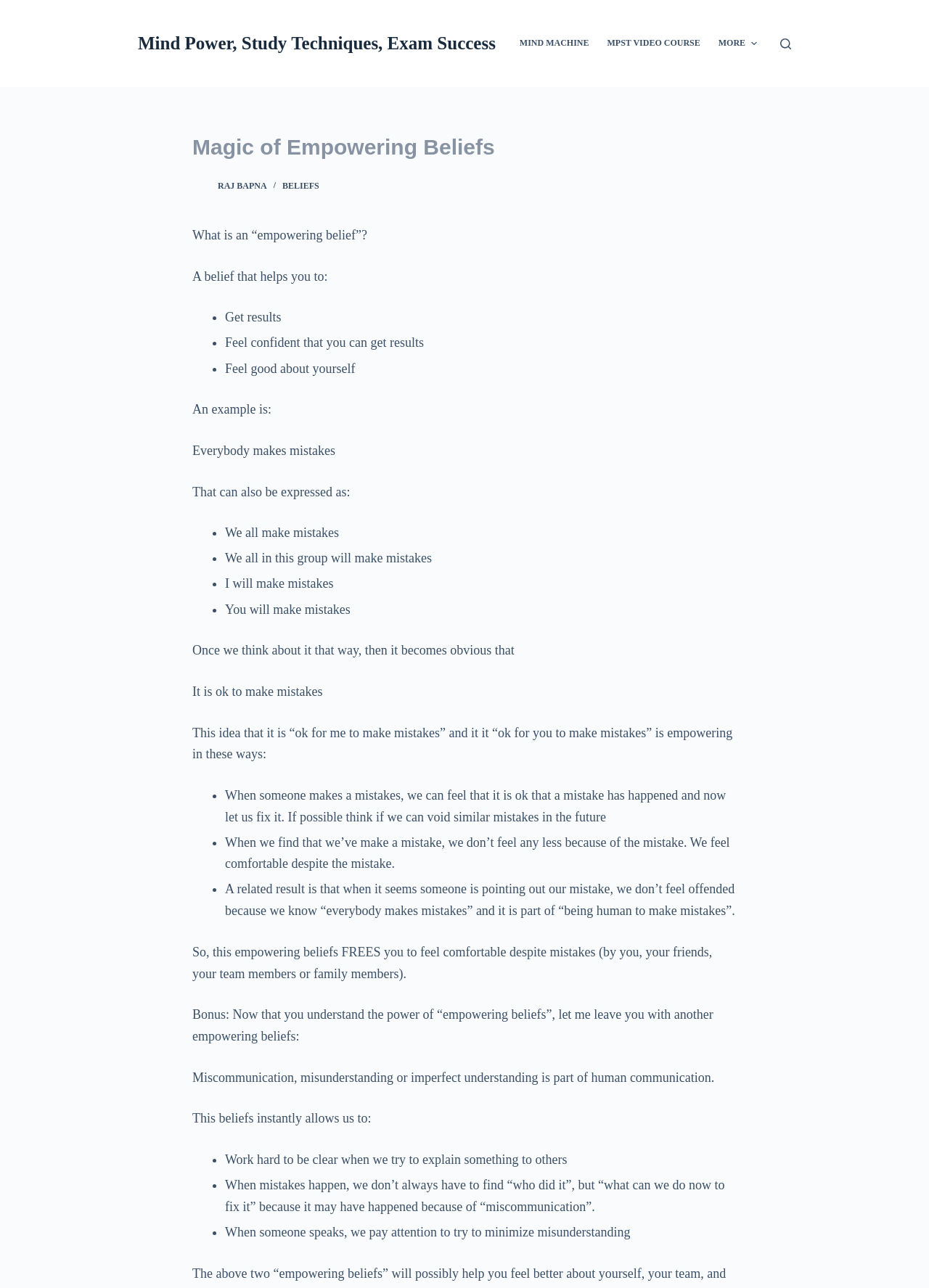Please look at the image and answer the question with a detailed explanation: What is an empowering belief?

According to the webpage, an empowering belief is a belief that helps you to get results, feel confident that you can get results, and feel good about yourself. This is explained in the section 'What is an “empowering belief”?'.